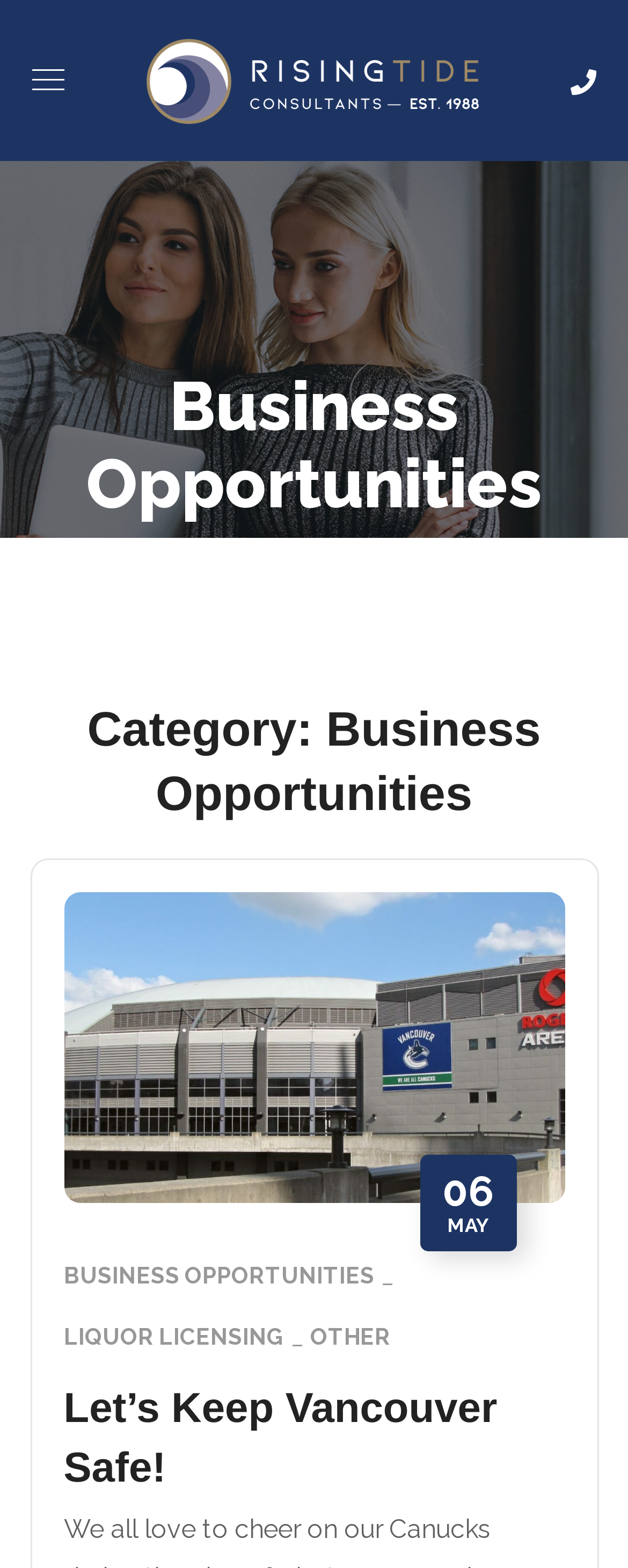Use the information in the screenshot to answer the question comprehensively: What is the title of the latest article?

The title of the latest article can be determined by looking at the link element 'Let’s Keep Vancouver Safe!' which is a child element of the heading element 'Let’s Keep Vancouver Safe!'.